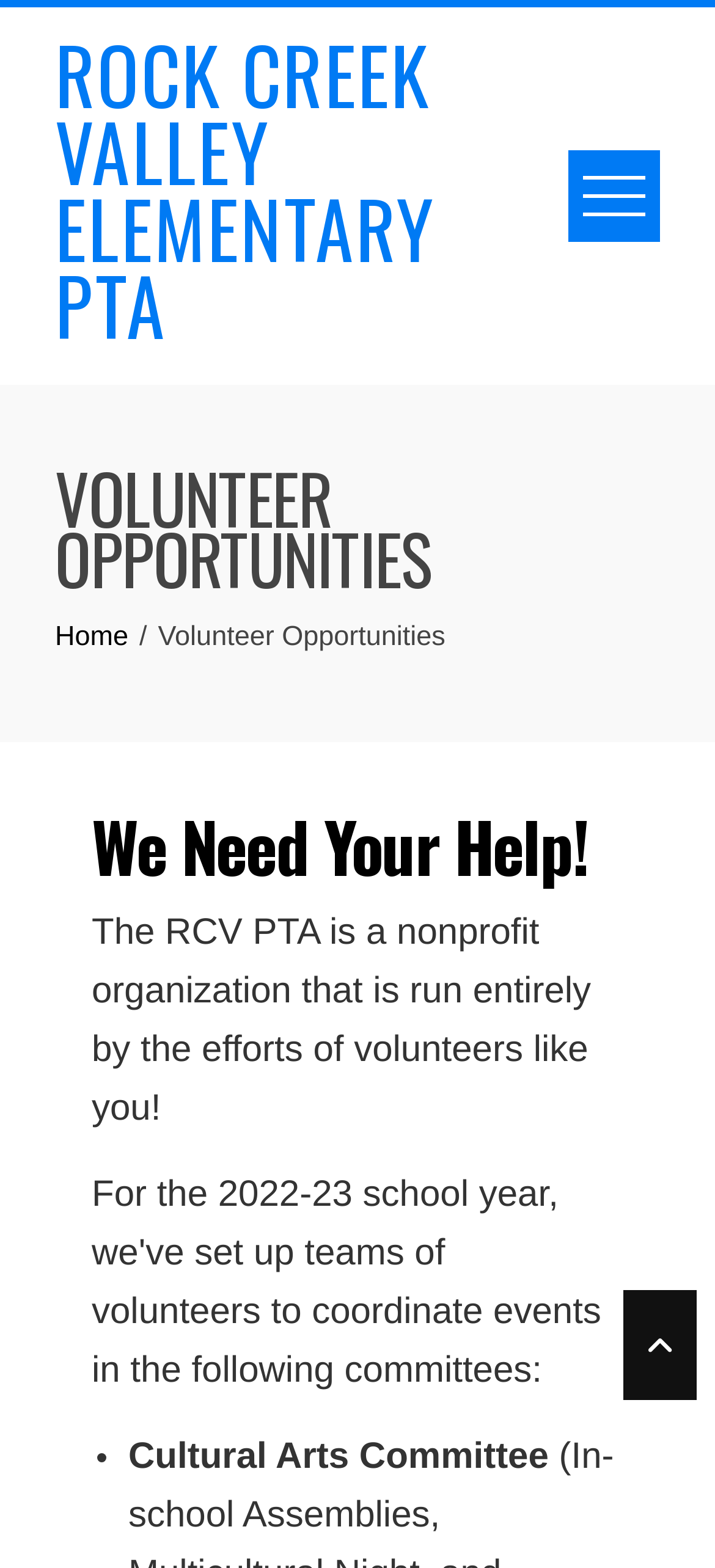Determine the bounding box for the UI element as described: "Rock Creek Valley Elementary PTA". The coordinates should be represented as four float numbers between 0 and 1, formatted as [left, top, right, bottom].

[0.077, 0.011, 0.608, 0.23]